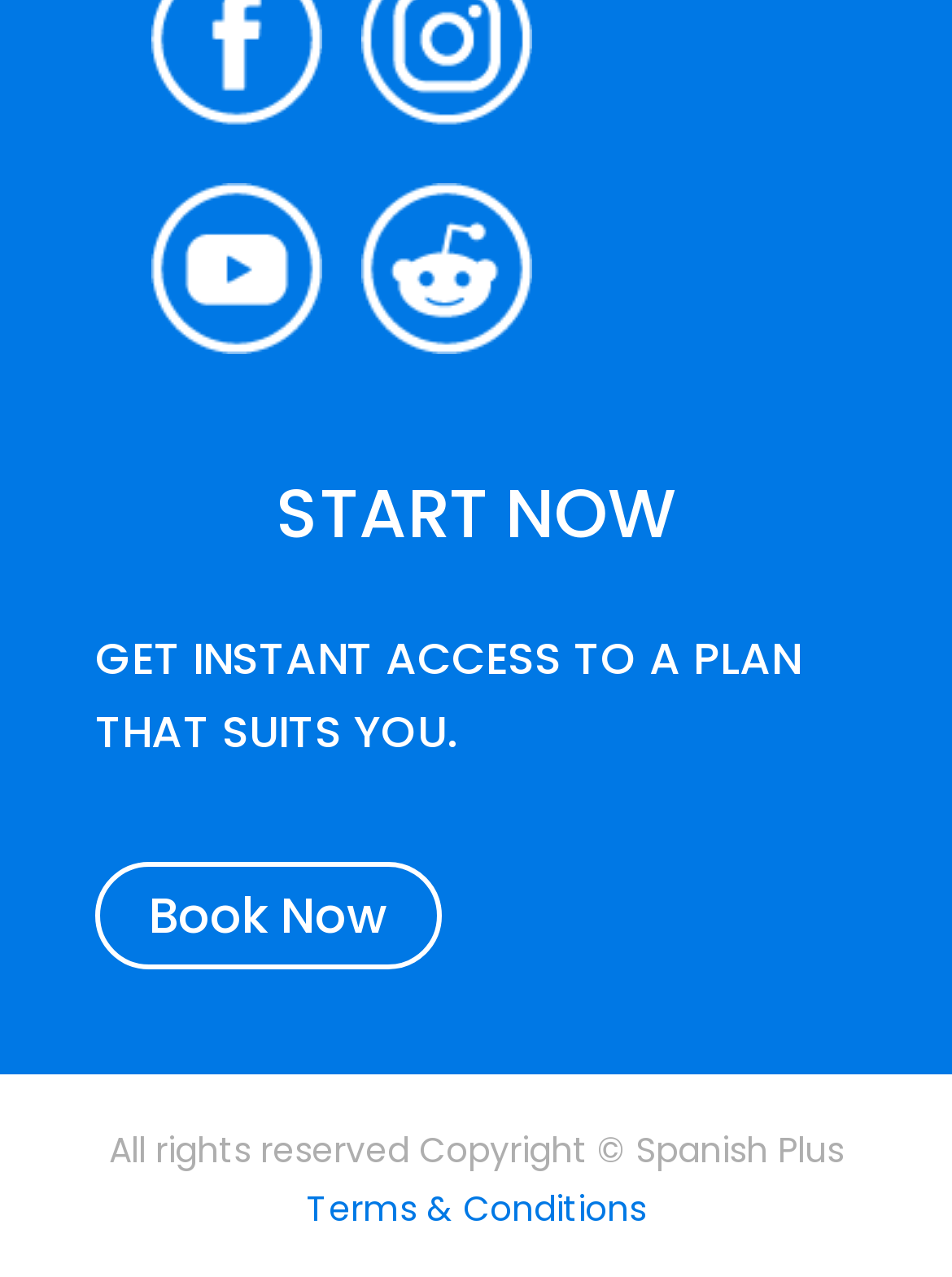Give a one-word or one-phrase response to the question: 
What is the call-to-action button text?

Book Now 5